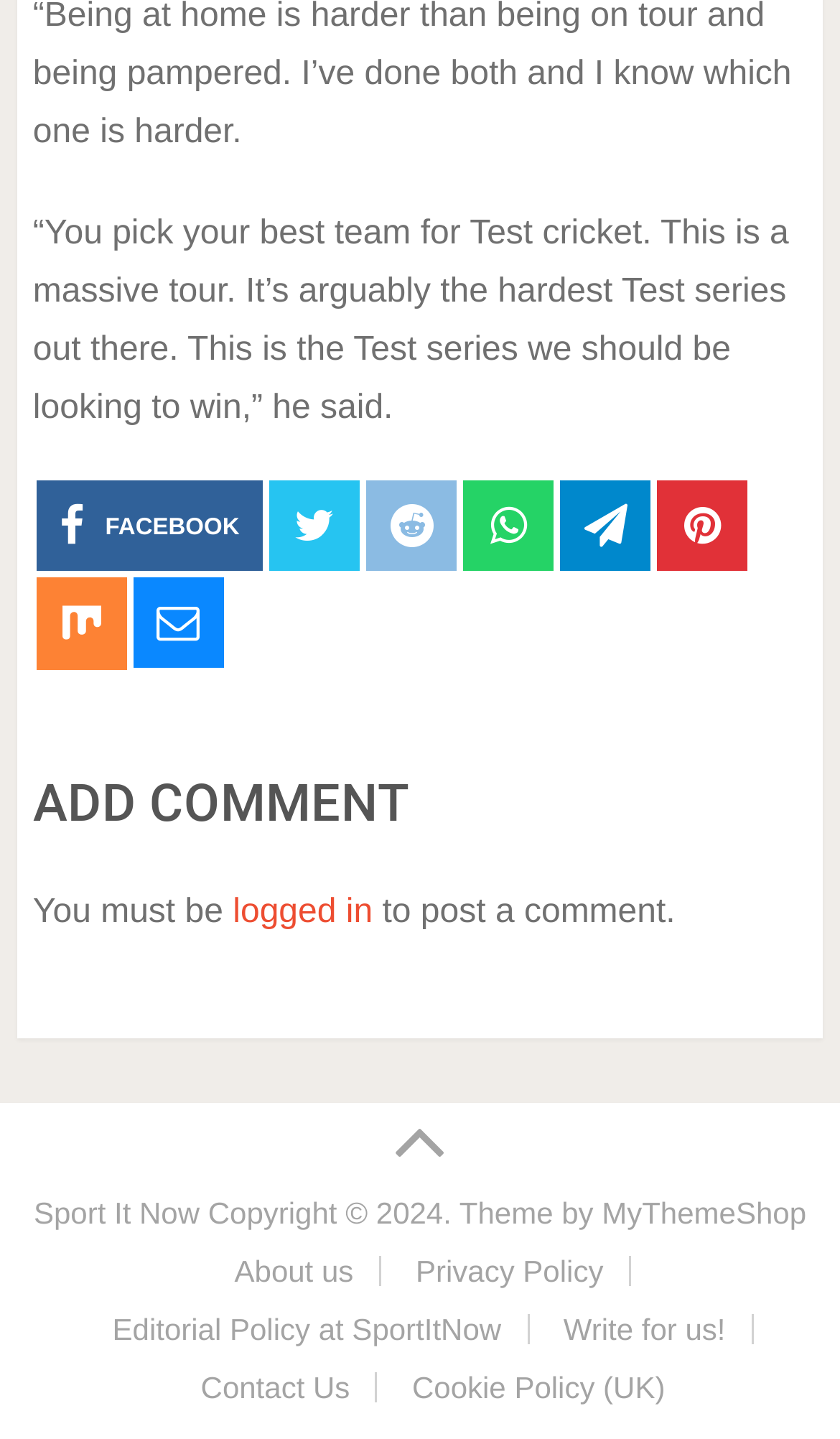Identify the bounding box coordinates of the area you need to click to perform the following instruction: "Share on Twitter".

[0.158, 0.401, 0.266, 0.464]